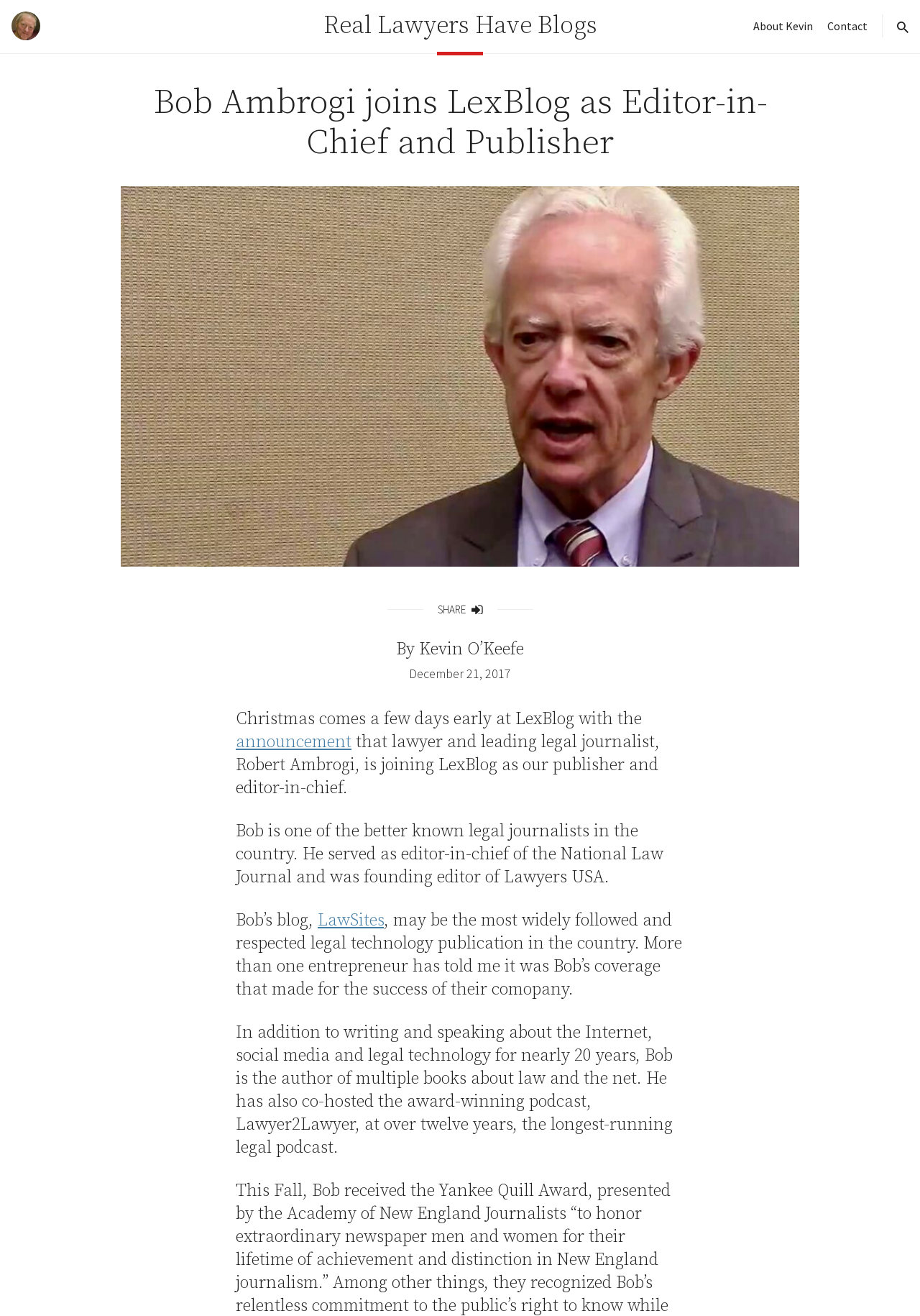Please specify the bounding box coordinates of the region to click in order to perform the following instruction: "Contact us".

[0.899, 0.014, 0.943, 0.025]